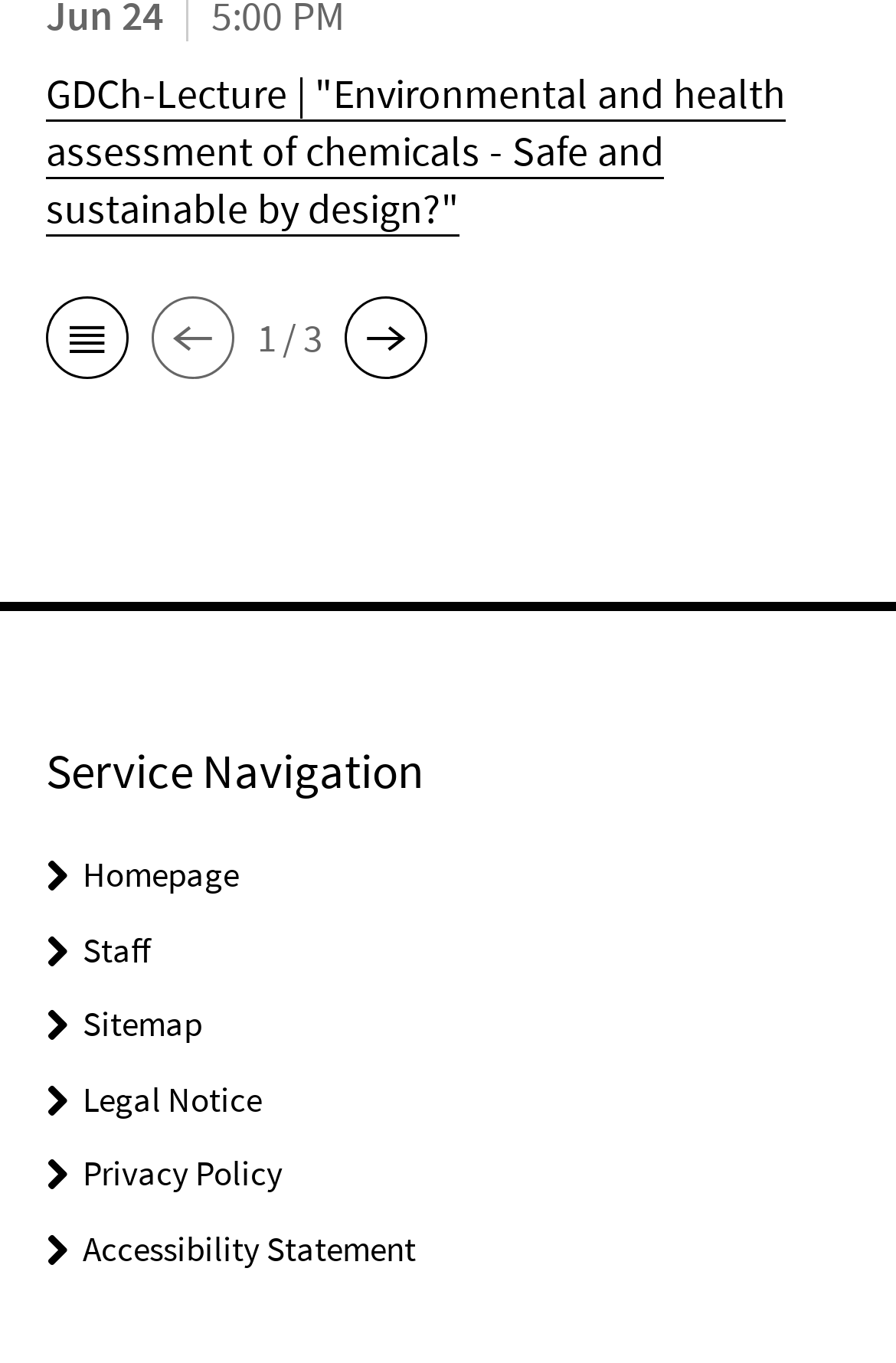Provide a brief response in the form of a single word or phrase:
What is the icon name of the first link in the navigation section?

Homepage